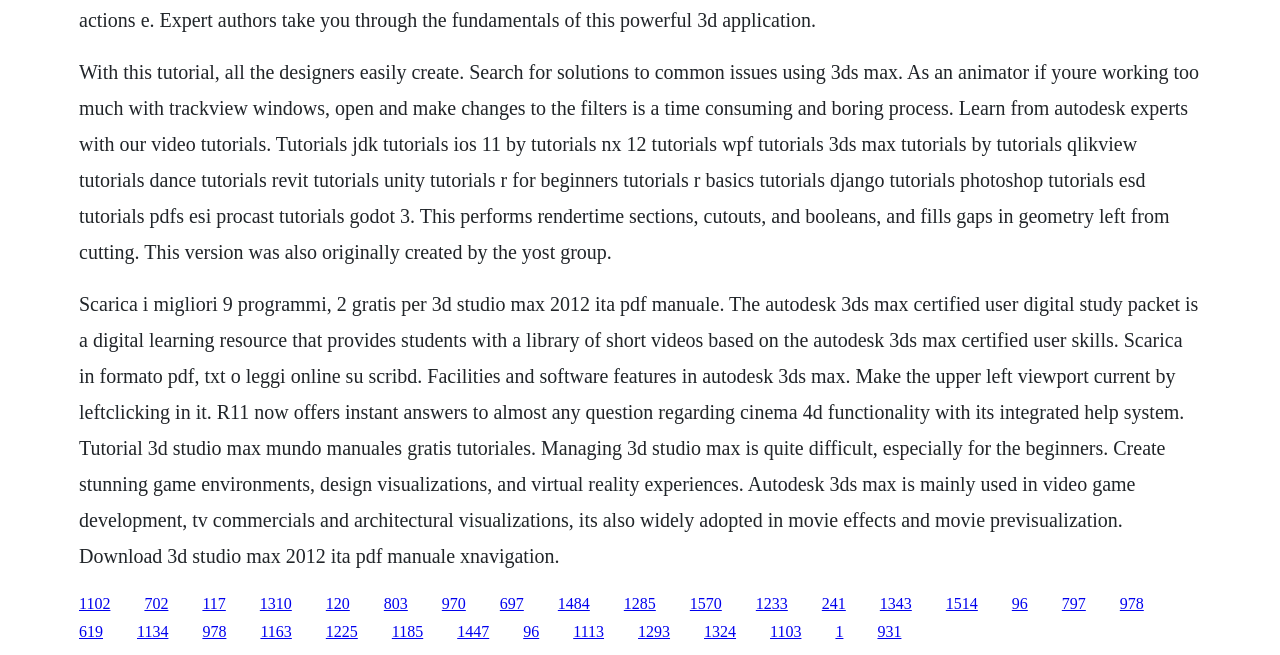Provide the bounding box coordinates for the UI element described in this sentence: "1484". The coordinates should be four float values between 0 and 1, i.e., [left, top, right, bottom].

[0.436, 0.908, 0.461, 0.934]